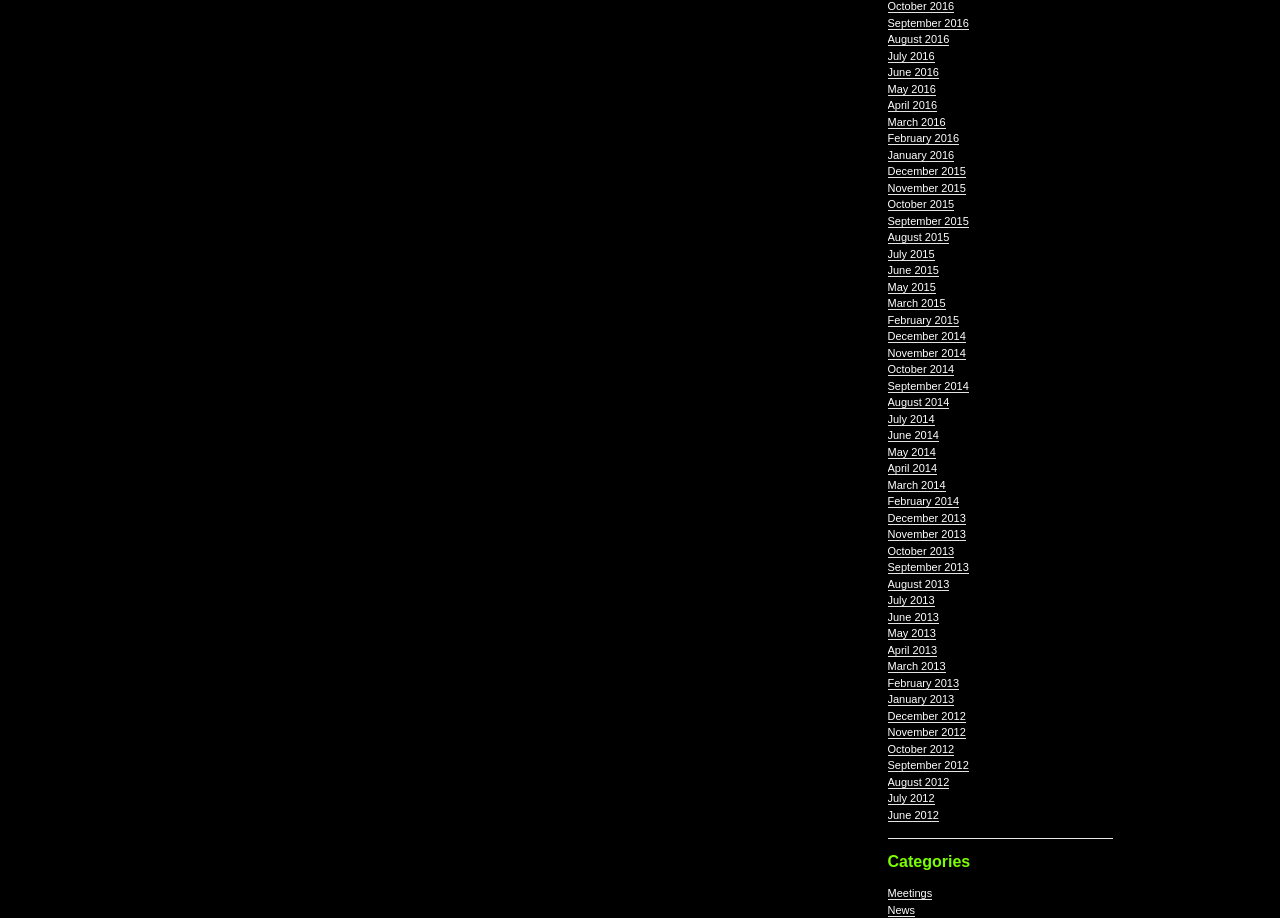Find the bounding box coordinates for the area that should be clicked to accomplish the instruction: "Check September 2015 archives".

[0.693, 0.234, 0.757, 0.248]